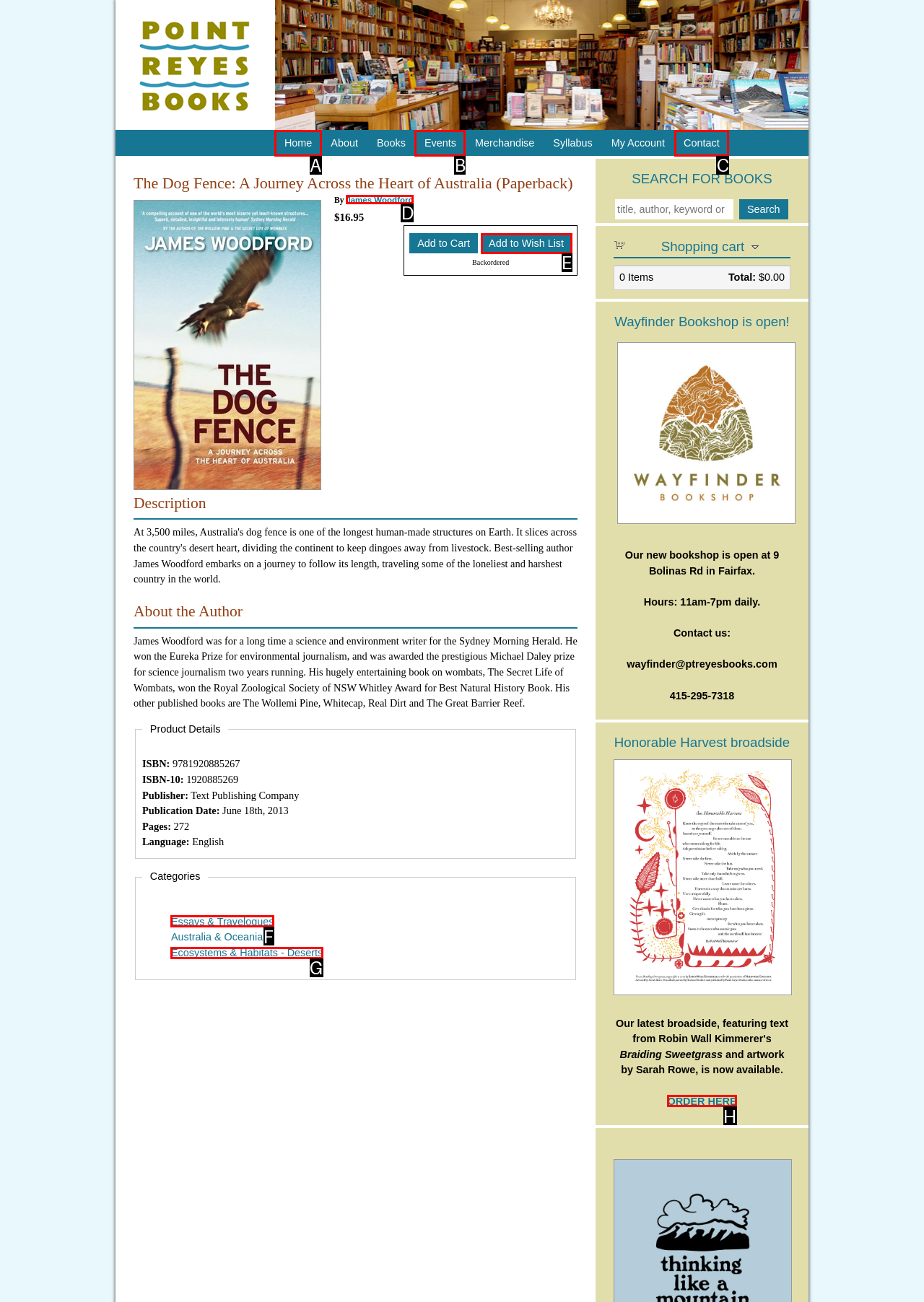Tell me which option best matches the description: Essays & Travelogues
Answer with the option's letter from the given choices directly.

F